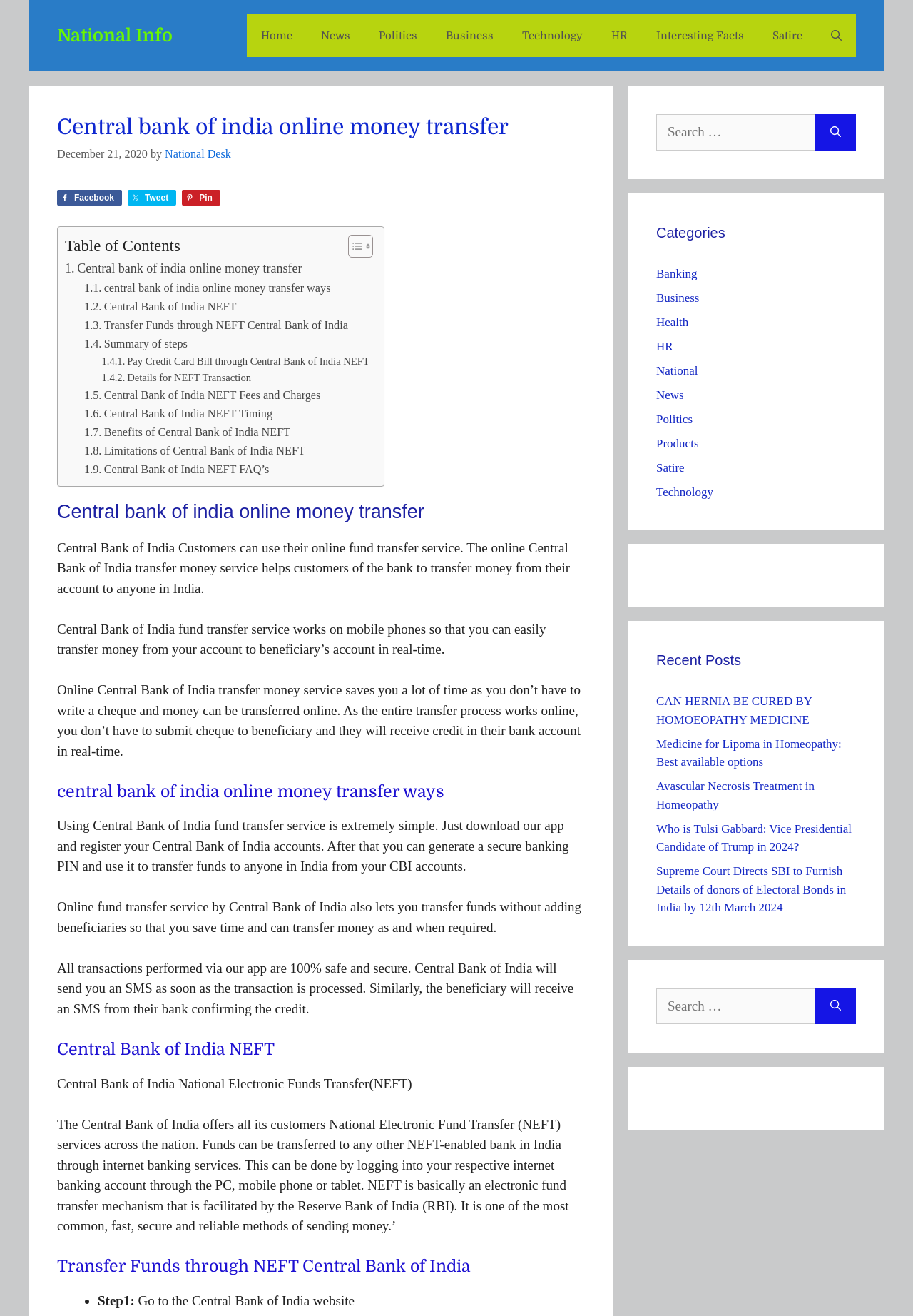What is the name of the bank mentioned on this webpage?
Please elaborate on the answer to the question with detailed information.

I found the answer by looking at the heading elements on the webpage, specifically the one that says 'Central bank of india online money transfer'.